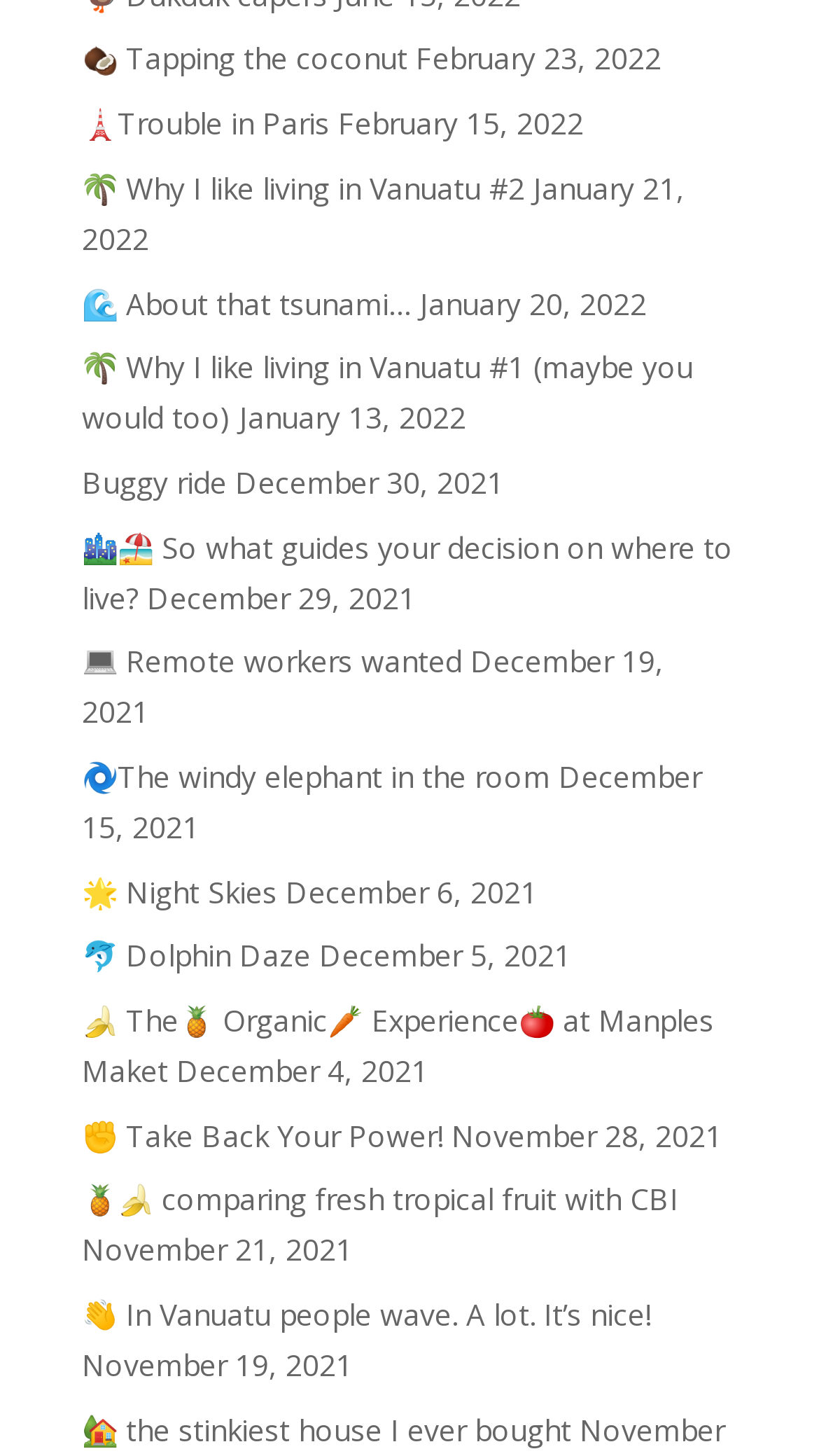Kindly determine the bounding box coordinates for the area that needs to be clicked to execute this instruction: "Explore the link 'Night Skies'".

[0.1, 0.598, 0.338, 0.626]